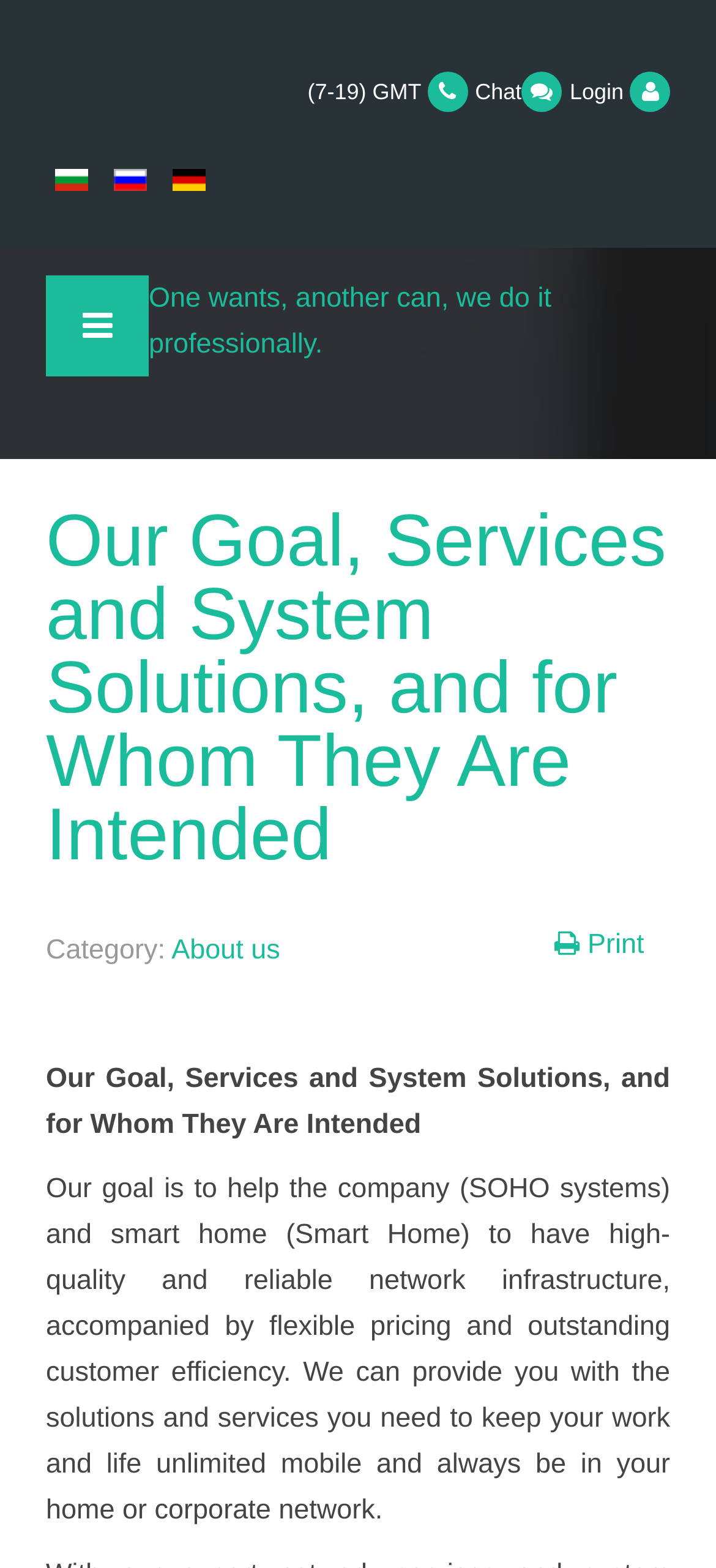Please locate the bounding box coordinates for the element that should be clicked to achieve the following instruction: "Switch to Bulgarian language". Ensure the coordinates are given as four float numbers between 0 and 1, i.e., [left, top, right, bottom].

[0.077, 0.104, 0.134, 0.124]